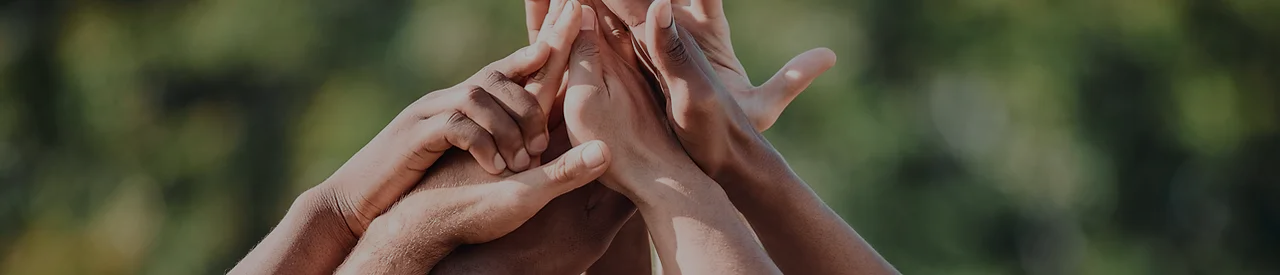What is the purpose of the image in performance psychology?
Kindly give a detailed and elaborate answer to the question.

The image resonates particularly well with the themes of collaboration and shared goals in performance psychology, suggesting that it is used to convey the importance of working together towards a common objective.